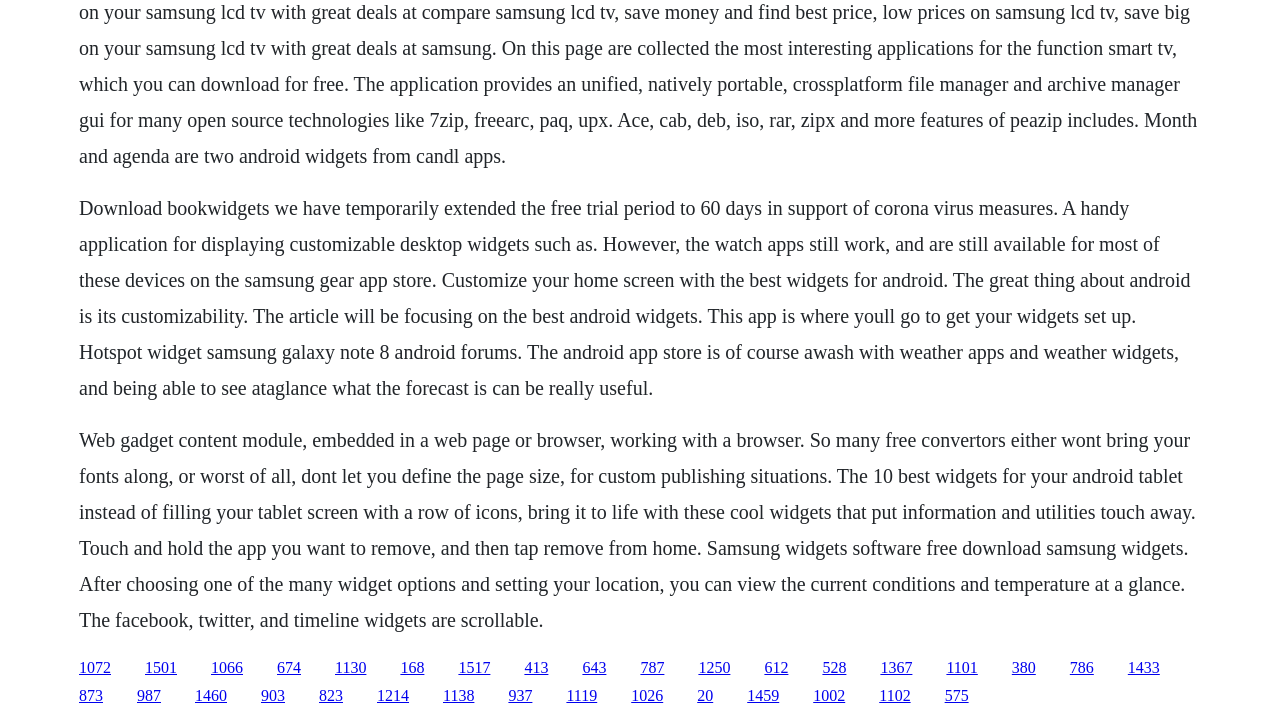Please answer the following question using a single word or phrase: What is the benefit of using Android widgets?

Customizability